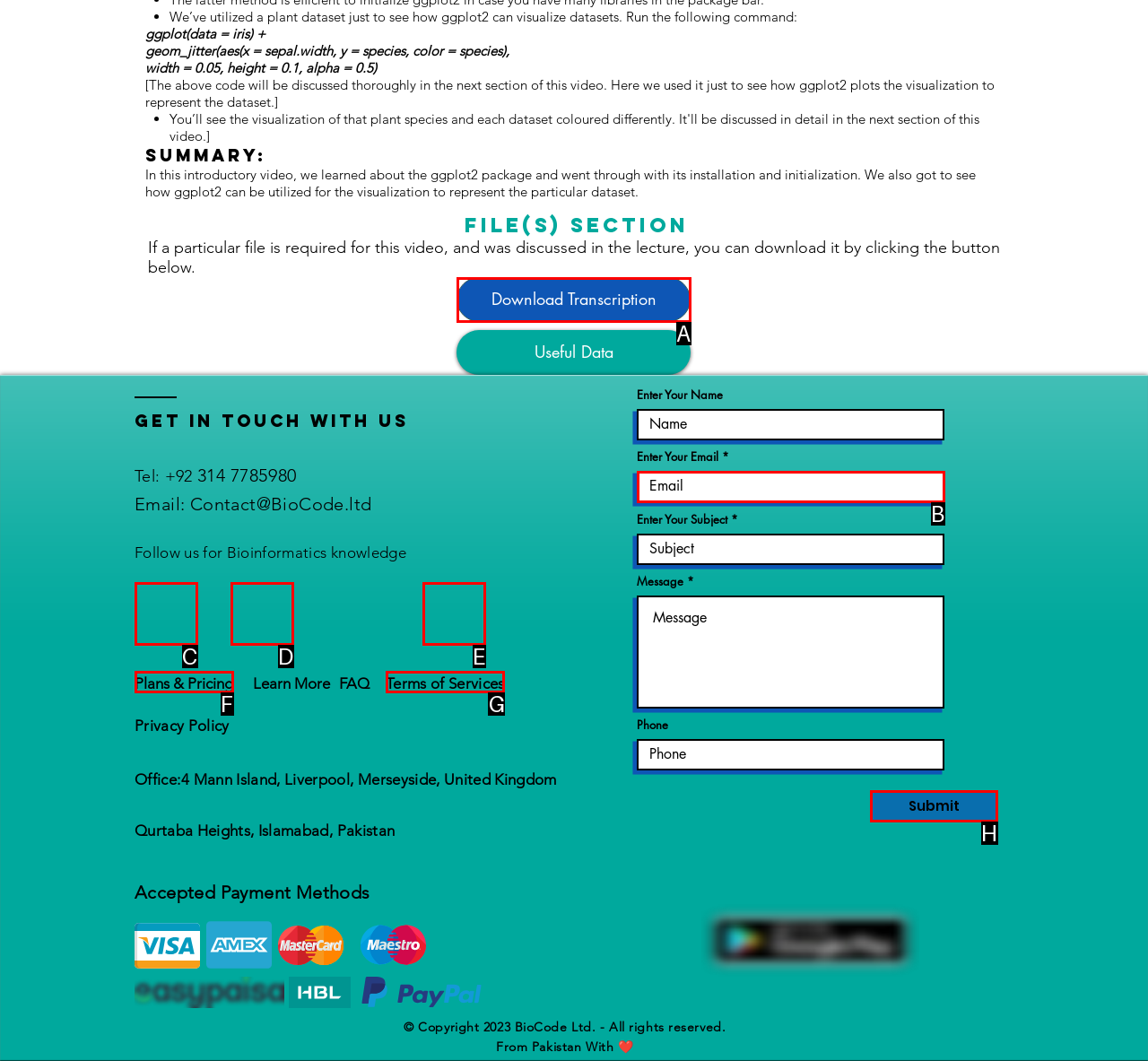Determine which HTML element best suits the description: aria-label="Facebook". Reply with the letter of the matching option.

E